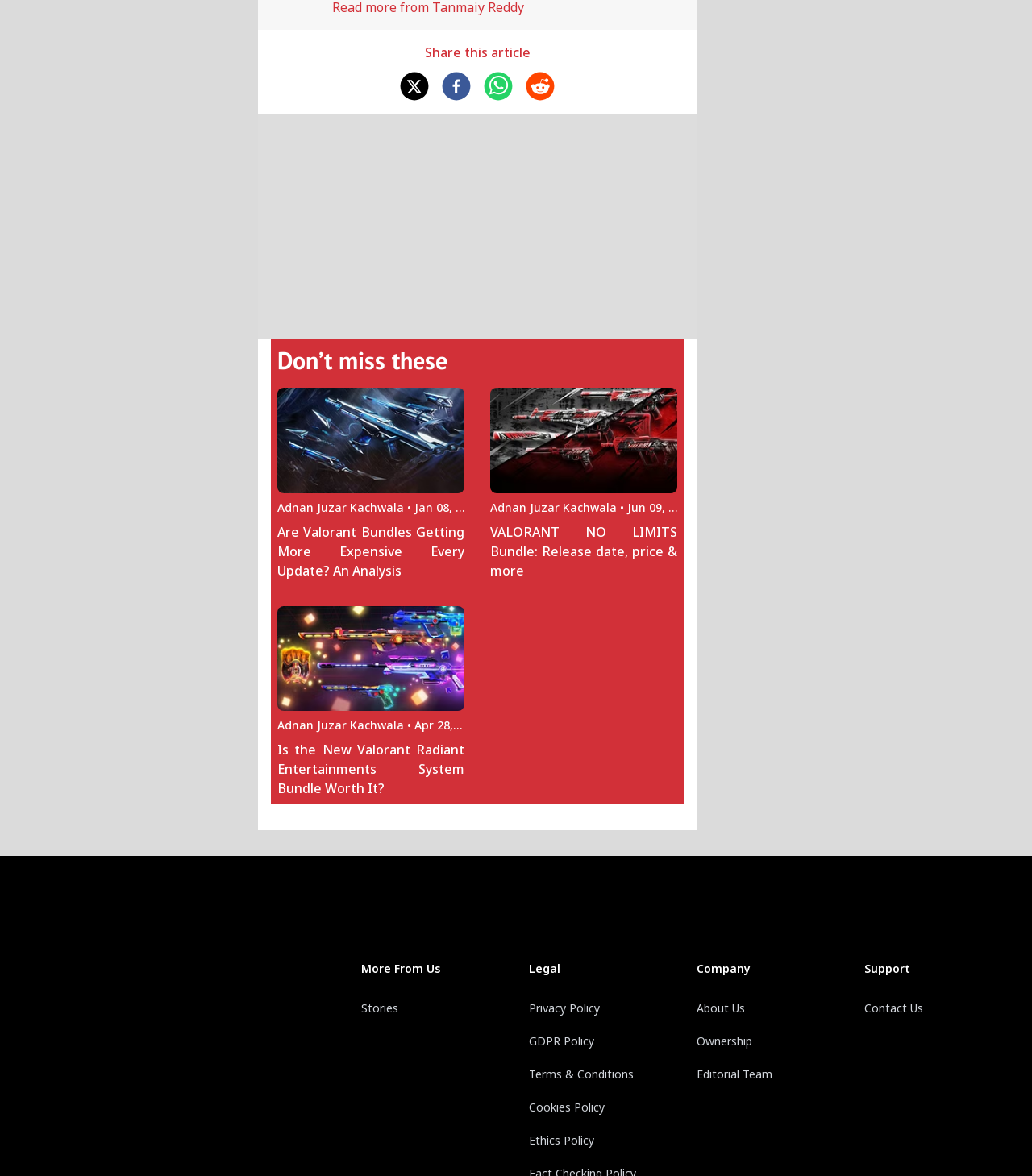Determine the bounding box coordinates of the clickable element to complete this instruction: "Contact Us". Provide the coordinates in the format of four float numbers between 0 and 1, [left, top, right, bottom].

[0.838, 0.851, 0.895, 0.864]